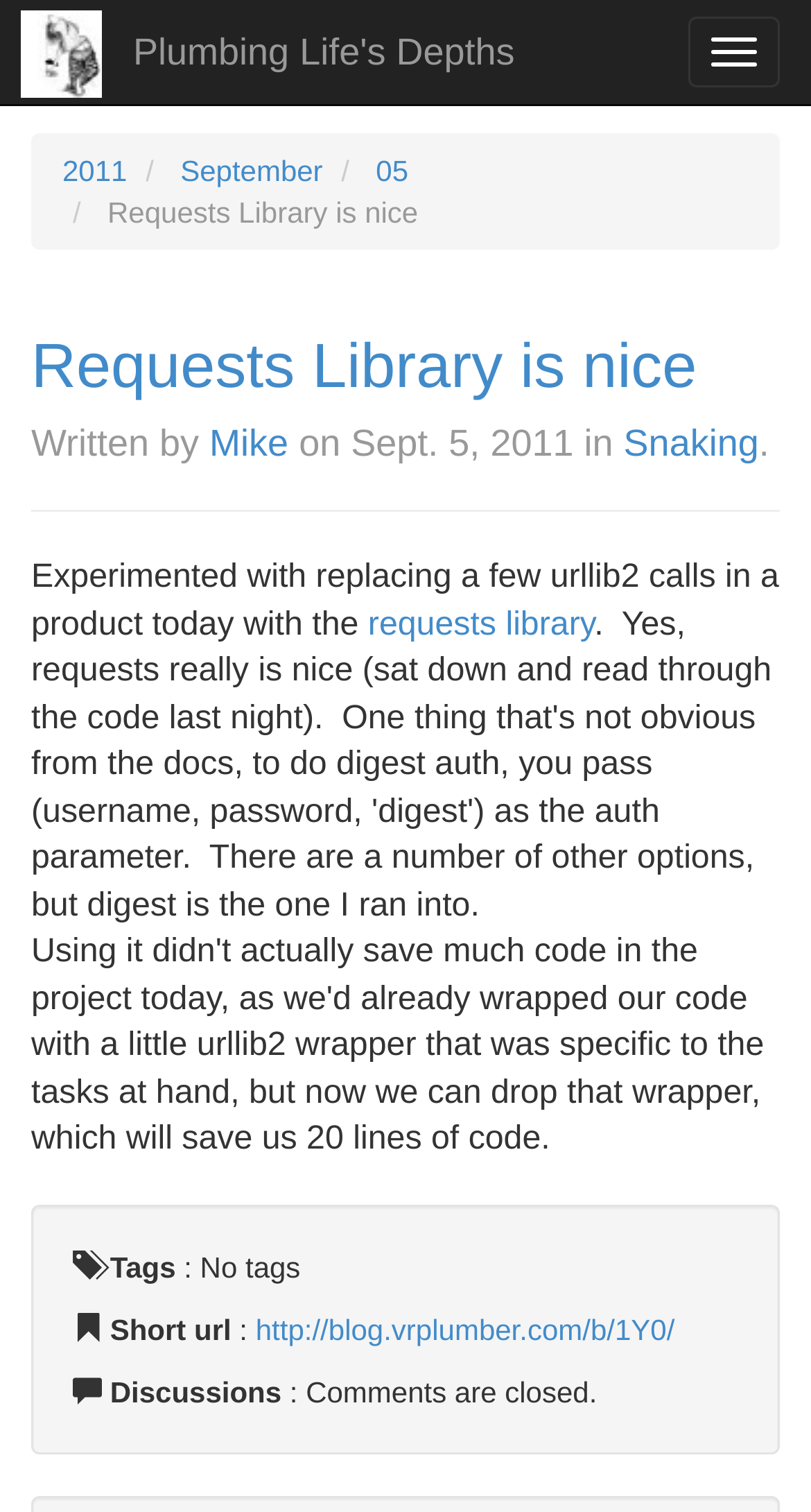Identify the bounding box coordinates of the area you need to click to perform the following instruction: "Read the 'Requests Library is nice' article".

[0.123, 0.129, 0.516, 0.151]